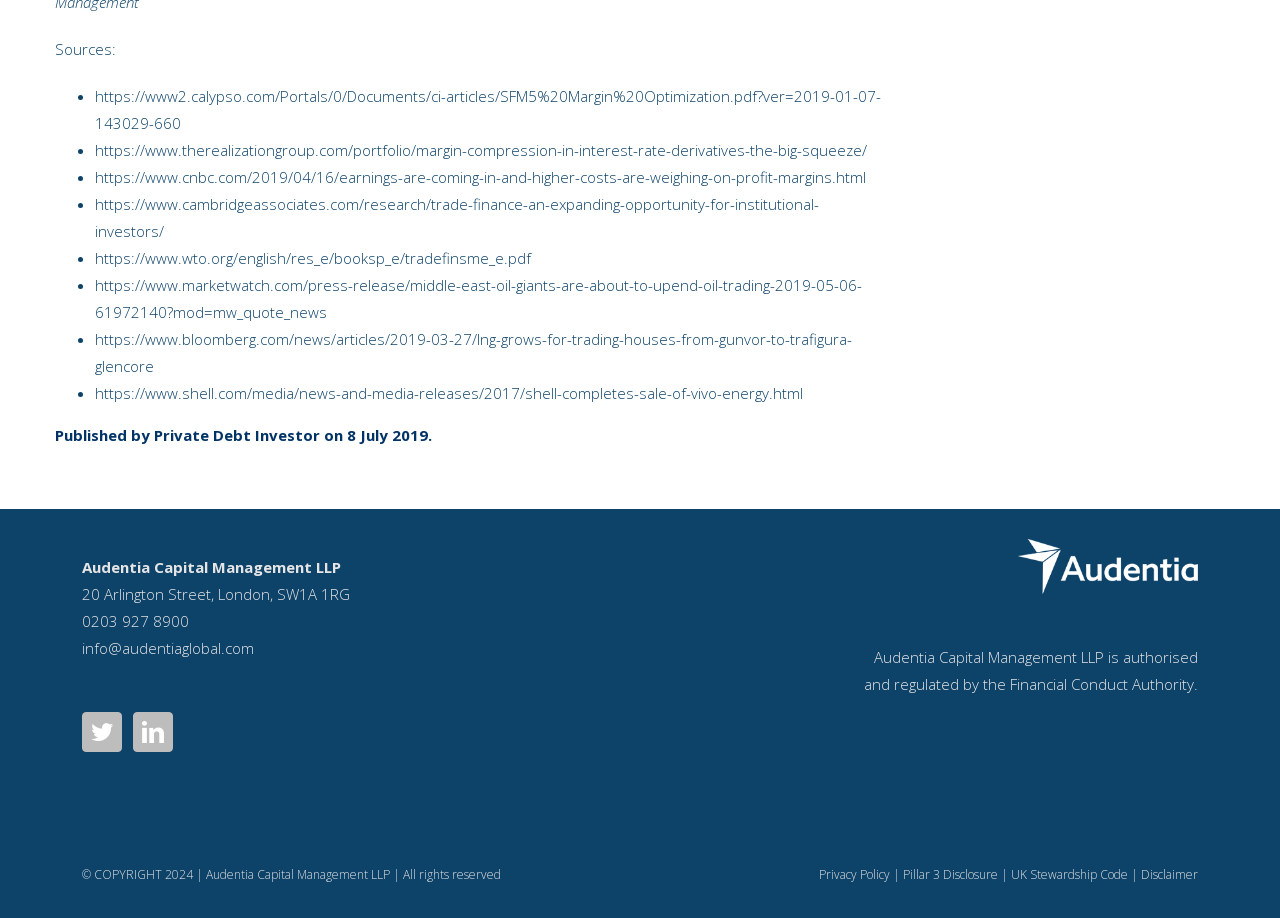Please identify the bounding box coordinates of the element's region that should be clicked to execute the following instruction: "Check the Disclaimer of Audentia Capital Management LLP". The bounding box coordinates must be four float numbers between 0 and 1, i.e., [left, top, right, bottom].

[0.892, 0.943, 0.936, 0.962]